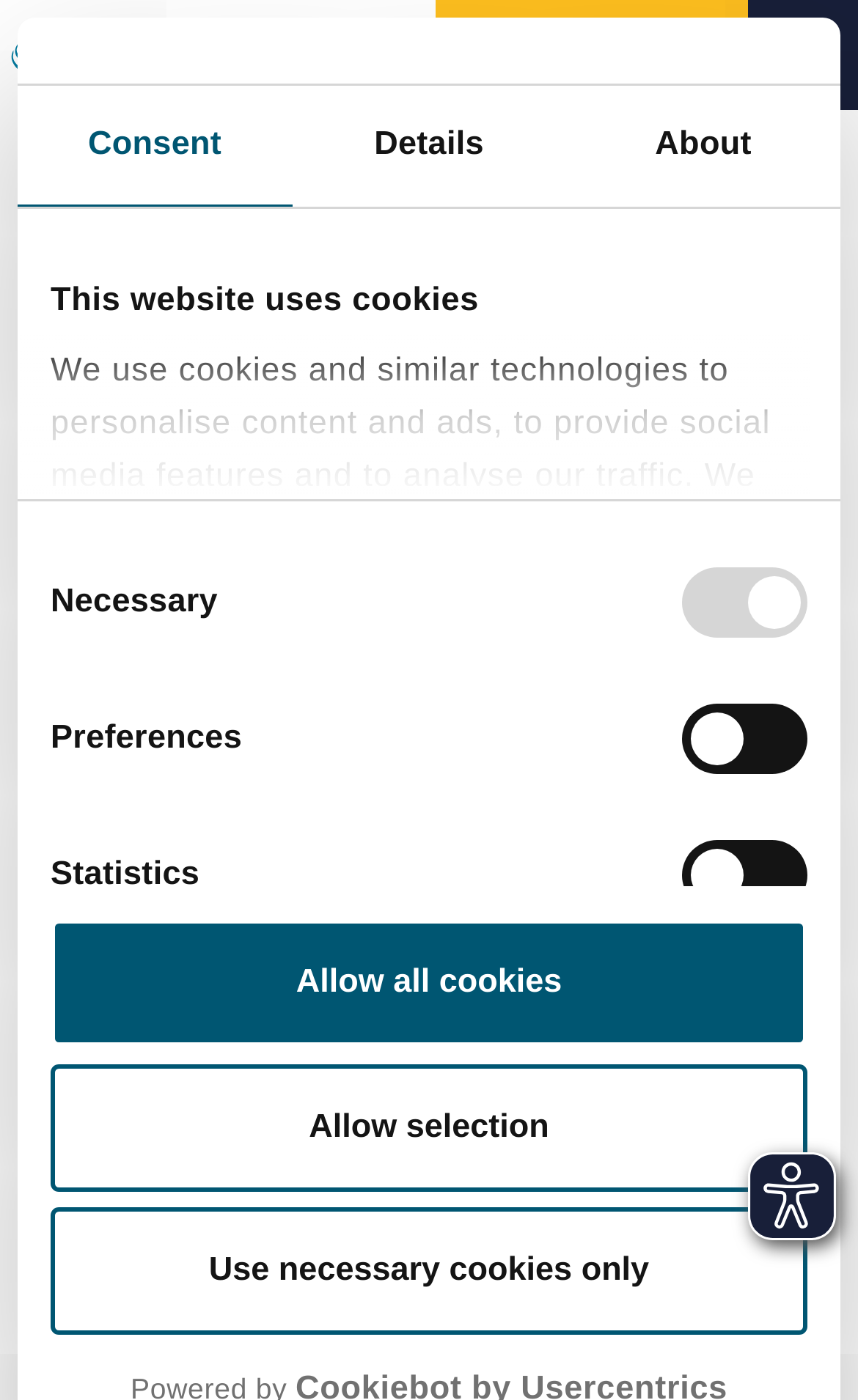Describe all significant elements and features of the webpage.

The webpage is about a business news article, specifically about 247TailorSteel's new production facility in Hilden. At the top left corner, there is a logo of NRW.INVEST GmbH, accompanied by a link to the company's website. Next to the logo, there are three links: "Contact", an empty link, and another empty link with an icon.

Below the top navigation bar, there is a breadcrumb navigation section that shows the current page's location: "You are here: Startseite > News > Press > Detail". 

The main content of the page is divided into tabs, with the "Consent" tab currently selected. The "Consent" tab contains a paragraph of text explaining the website's use of cookies, with a link to the "Privacy Policy" at the end. Below the text, there is a "Consent Selection" group with four checkboxes: "Necessary", "Preferences", "Statistics", and "Marketing". Each checkbox has a corresponding label to its left.

There are three buttons below the checkboxes: "Use necessary cookies only", "Allow selection", and "Allow all cookies". 

At the bottom of the page, there is a heading that reads "247TailorSteel: New production facility in Hilden", followed by a subheading with the date "12/02/2019". There is also an image on the page, likely related to the news article, with a copyright notice "©247TailorSteel" at the bottom right corner.